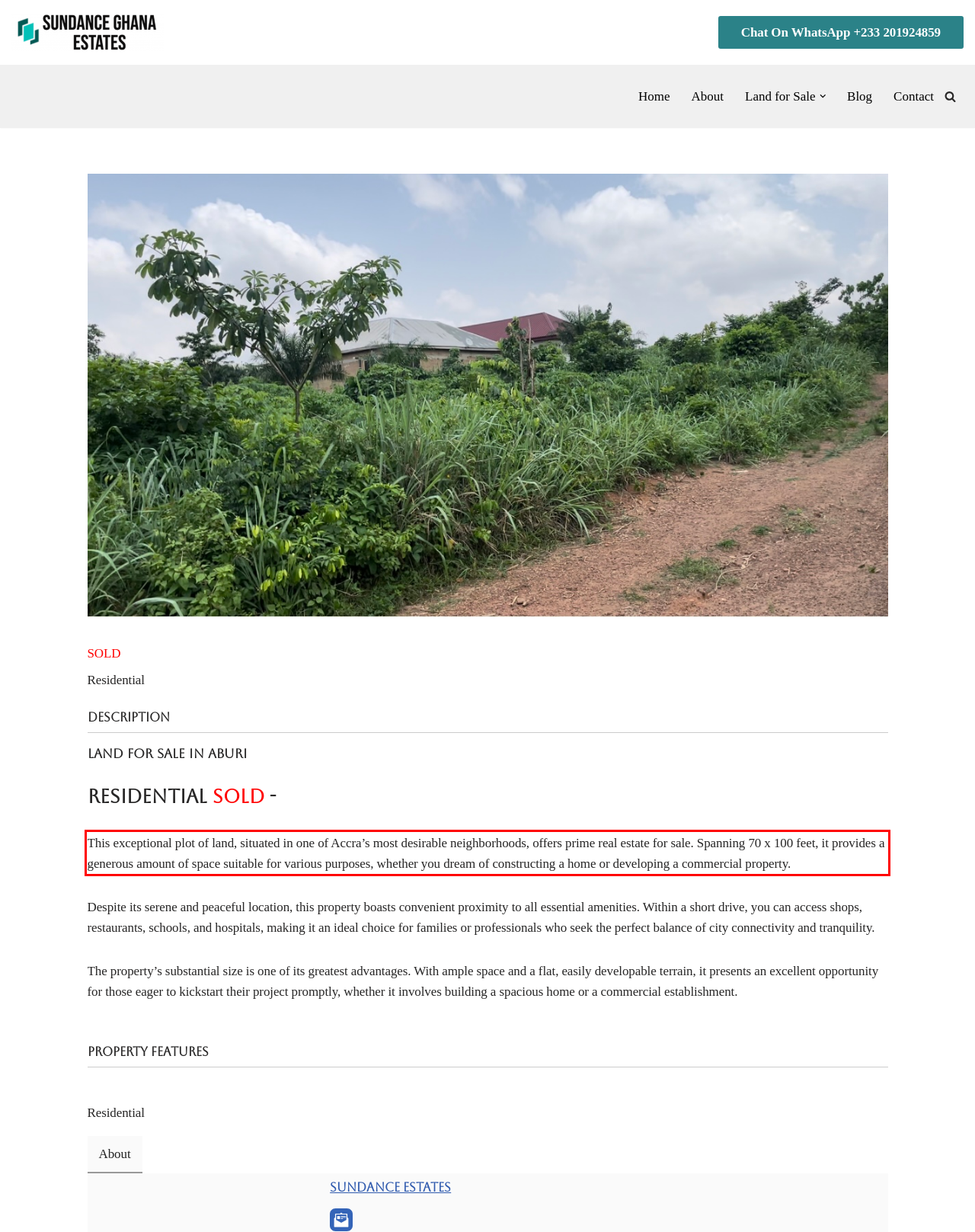Please identify and extract the text content from the UI element encased in a red bounding box on the provided webpage screenshot.

This exceptional plot of land, situated in one of Accra’s most desirable neighborhoods, offers prime real estate for sale. Spanning 70 x 100 feet, it provides a generous amount of space suitable for various purposes, whether you dream of constructing a home or developing a commercial property.